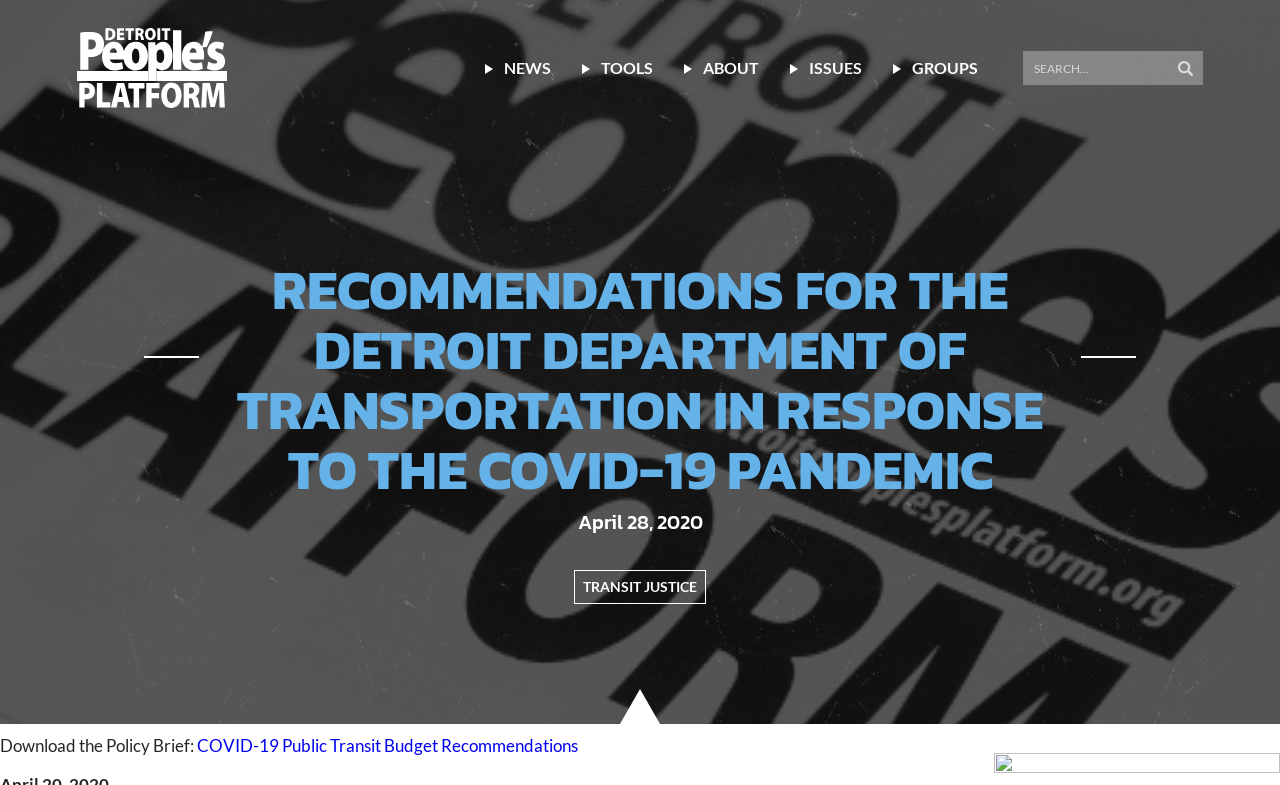Determine the bounding box coordinates of the clickable element necessary to fulfill the instruction: "Go to NEWS". Provide the coordinates as four float numbers within the 0 to 1 range, i.e., [left, top, right, bottom].

[0.382, 0.066, 0.442, 0.107]